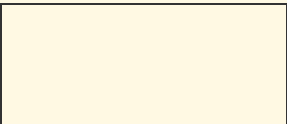Create a detailed narrative of what is happening in the image.

The image corresponds to an article titled "How to Insulate a Tent for Winter and Keep Warm," authored by Allen Campbell. It illustrates concepts related to effectively insulating a tent during winter months to ensure warmth and comfort. This article, published on February 3rd, 2023, aims to guide readers on methods and materials for protecting their tents from cold temperatures. The text includes practical tips and advice for outdoor enthusiasts looking to enhance their winter camping experience.